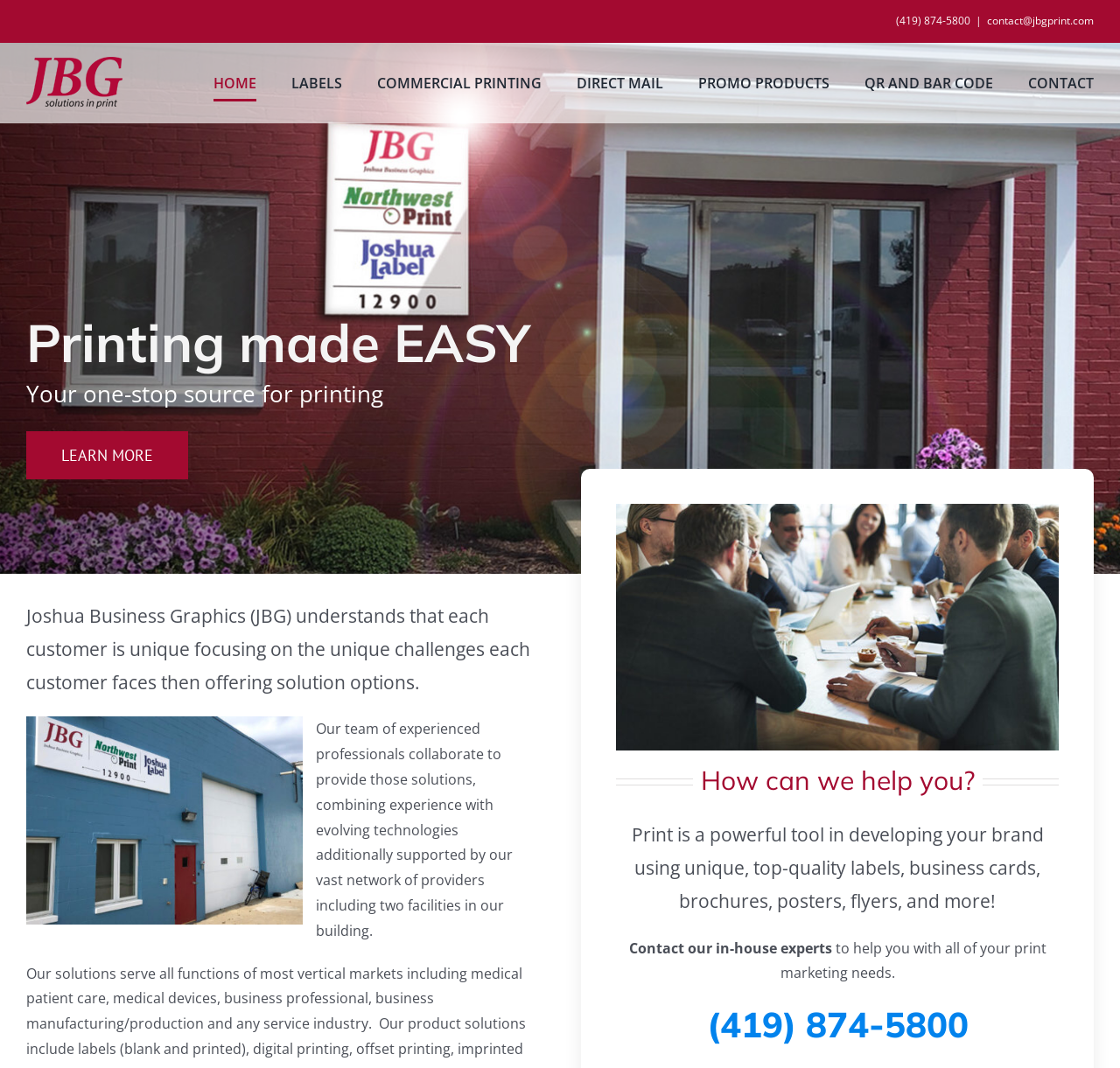Show the bounding box coordinates of the region that should be clicked to follow the instruction: "Contact us via phone."

[0.631, 0.939, 0.865, 0.98]